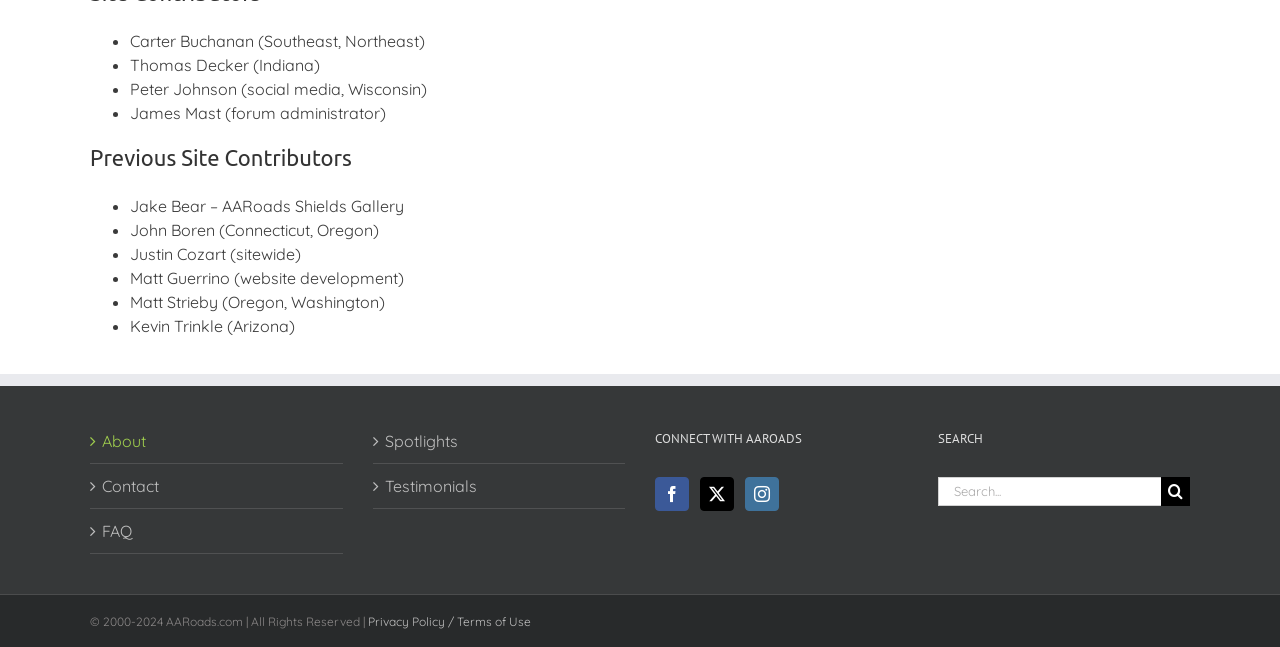How many social media links are provided?
Using the information from the image, give a concise answer in one word or a short phrase.

3